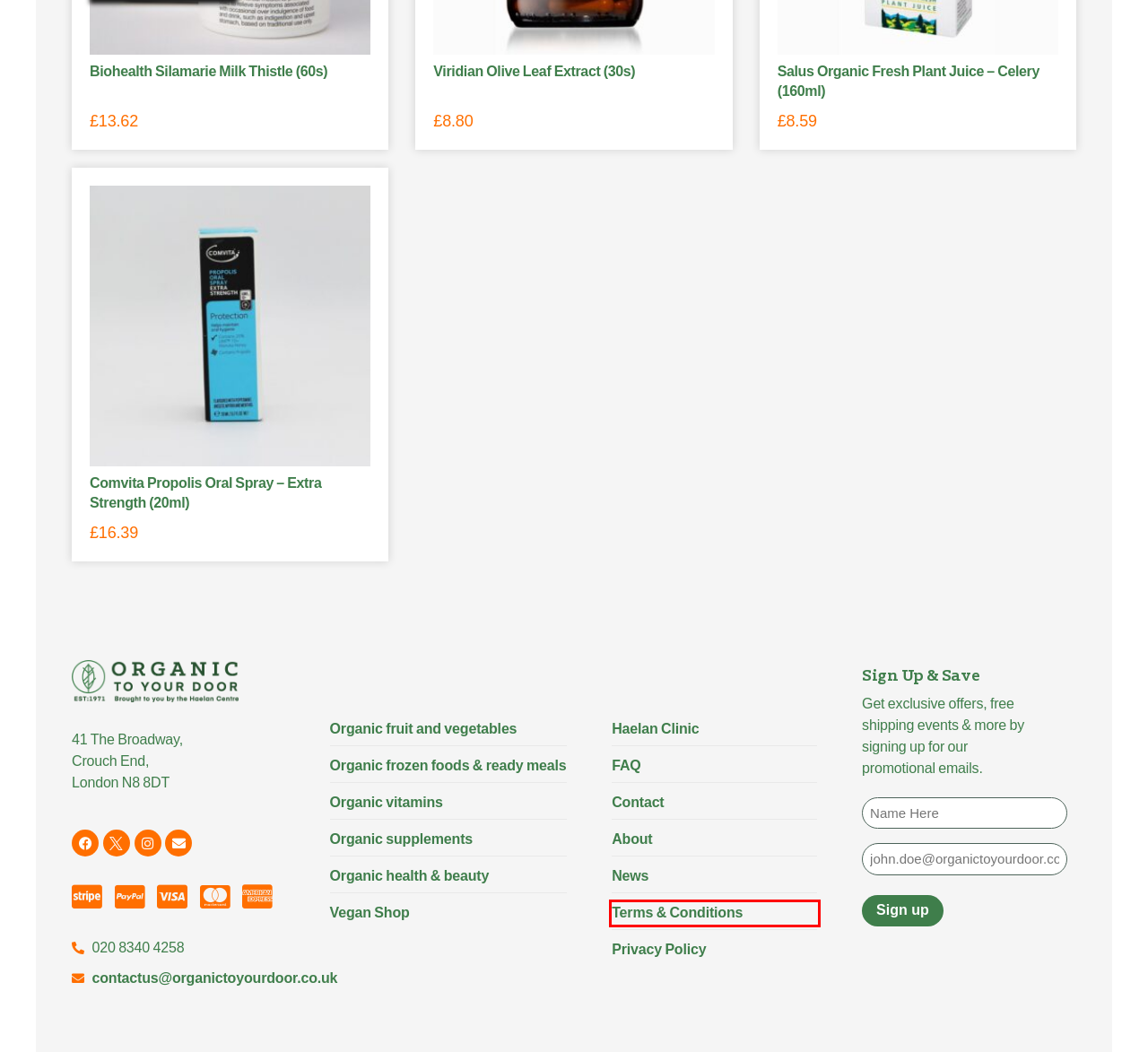You are given a webpage screenshot where a red bounding box highlights an element. Determine the most fitting webpage description for the new page that loads after clicking the element within the red bounding box. Here are the candidates:
A. Terms & Conditions - Organic to your Door
B. Comvita Propolis Oral Spray - Extra Strength (20ml) - Organic to your Door
C. Vitamins & Amino Acids Archives - Organic to your Door
D. Home | Haelan Centre | Health | Whole Food | Beauty
E. Organic Fruit & Veg Archives - Organic to your Door
F. Supplements Archives - Organic to your Door
G. Frozen Archives - Organic to your Door
H. Beauty Archives - Organic to your Door

A